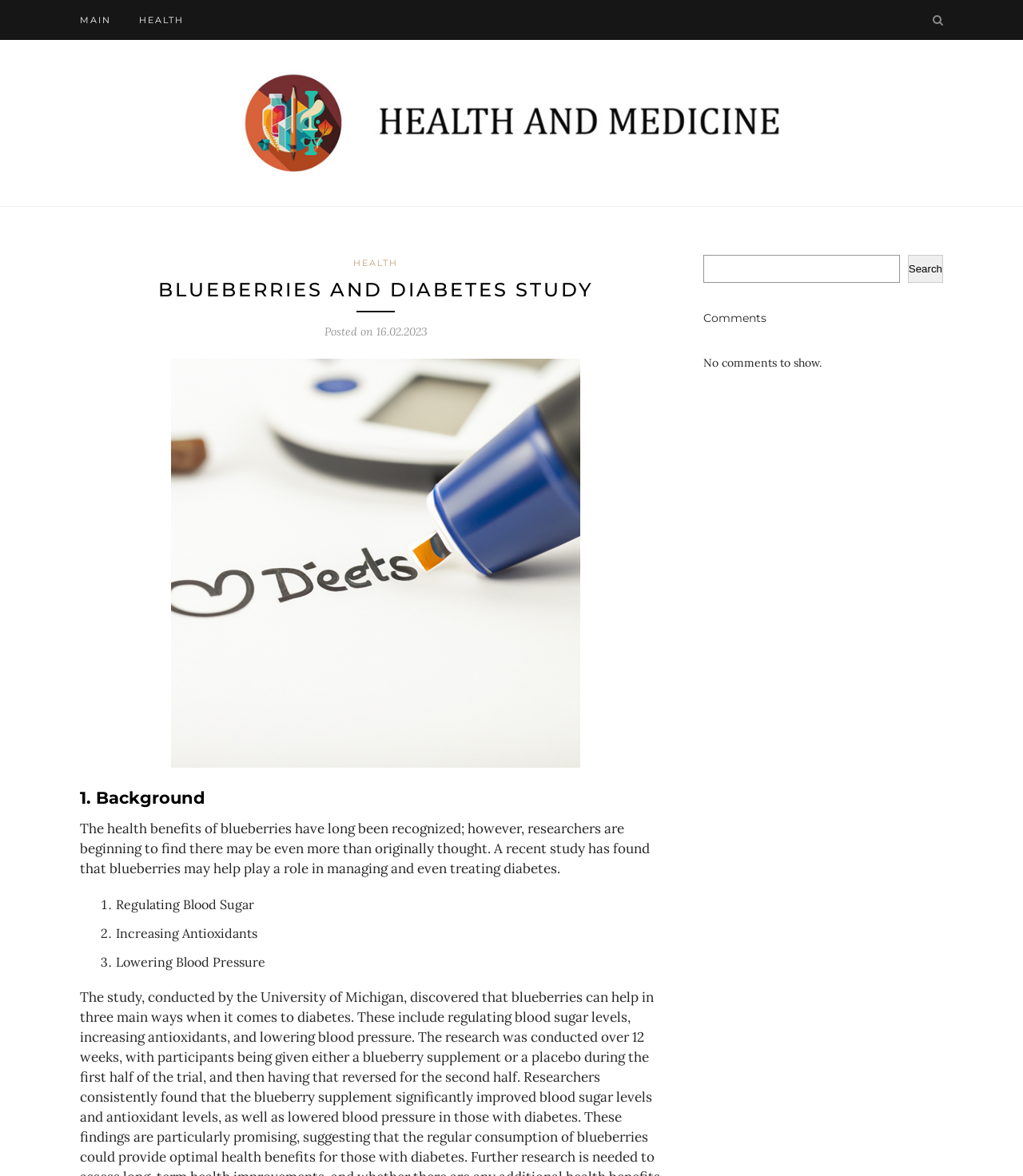How many benefits of blueberries are listed?
From the details in the image, provide a complete and detailed answer to the question.

I counted the list markers '1.', '2.', and '3.' and their corresponding static text elements 'Regulating Blood Sugar', 'Increasing Antioxidants', and 'Lowering Blood Pressure' to find the number of benefits of blueberries listed.